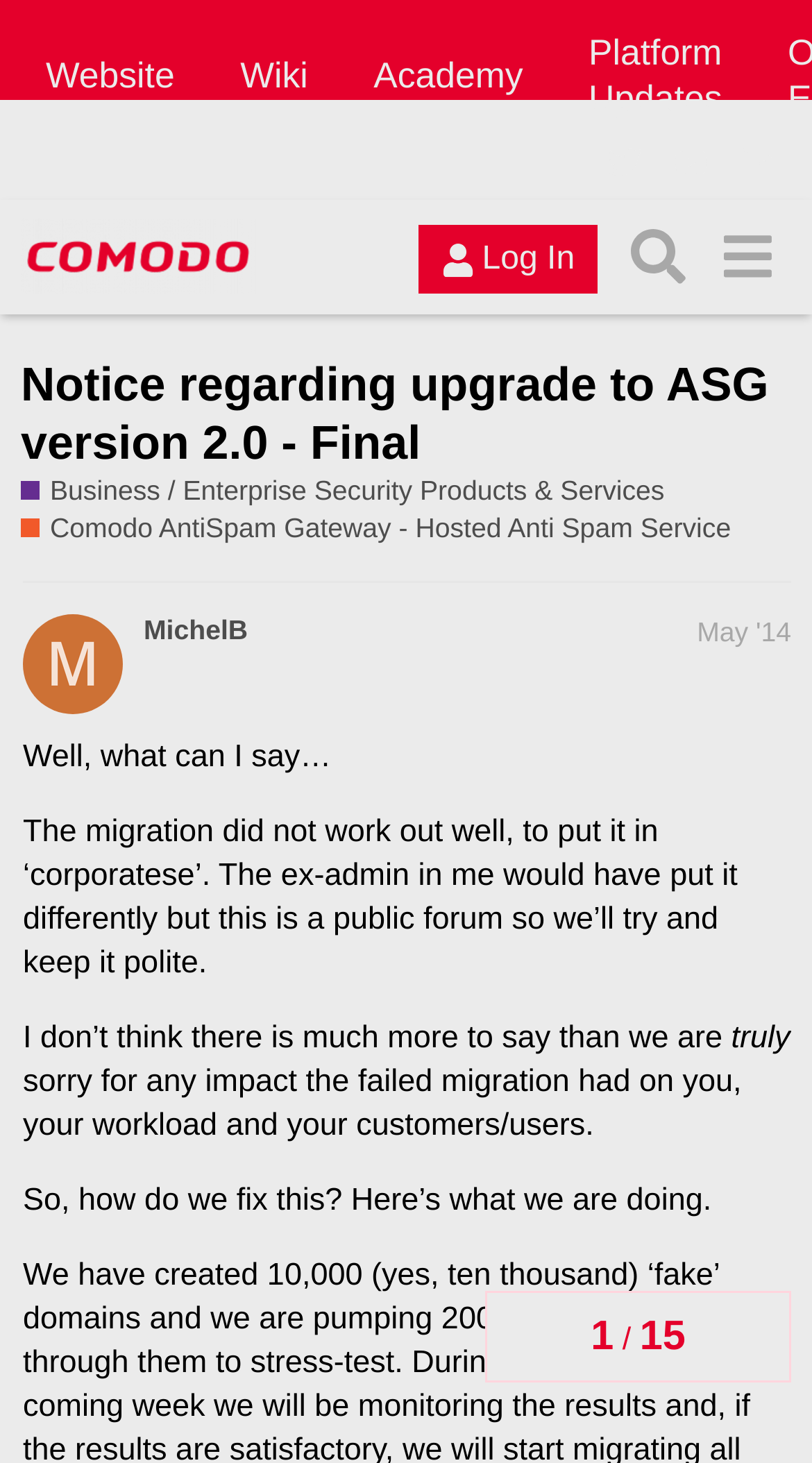Determine the bounding box coordinates of the element's region needed to click to follow the instruction: "Visit the 'Comodo Forum'". Provide these coordinates as four float numbers between 0 and 1, formatted as [left, top, right, bottom].

[0.026, 0.15, 0.314, 0.201]